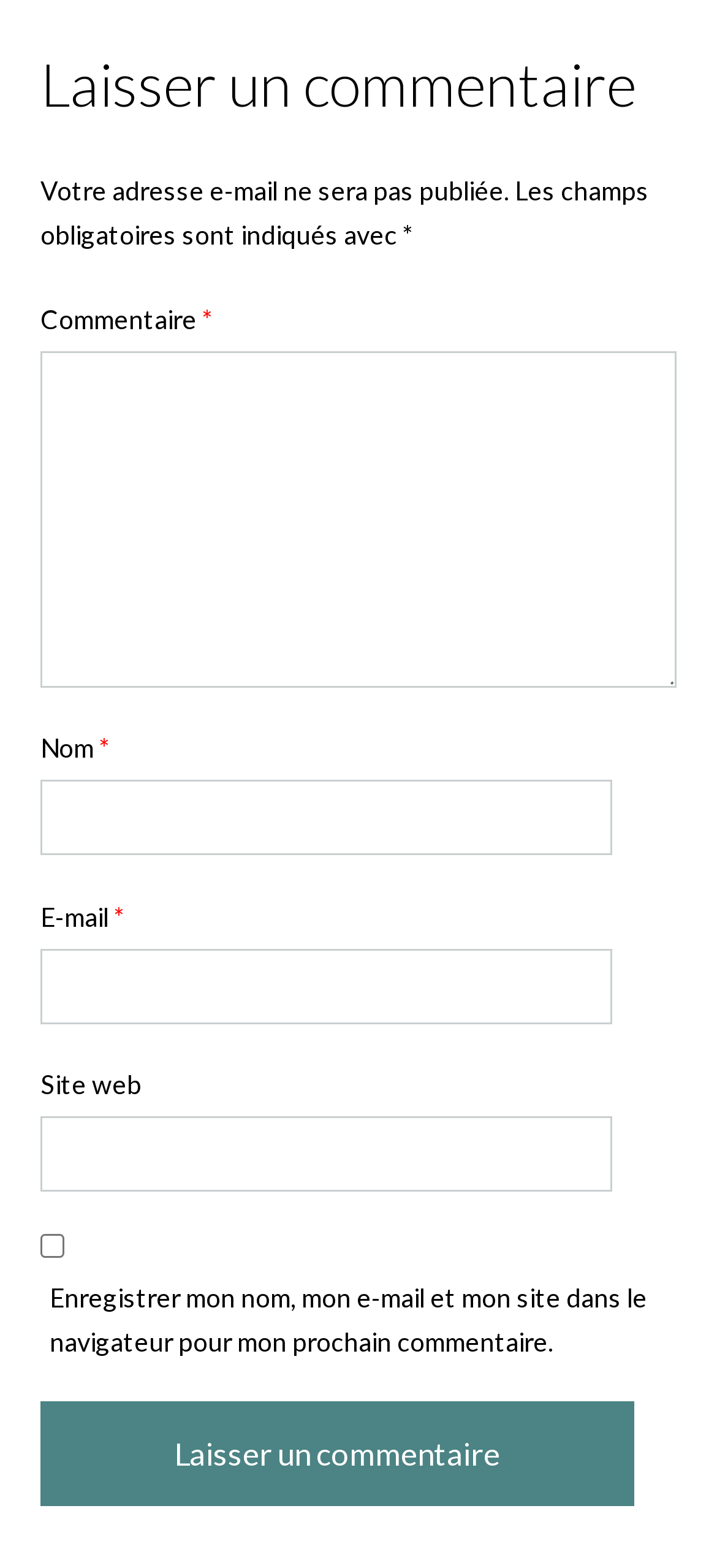Give a concise answer of one word or phrase to the question: 
How many form fields are required?

Three